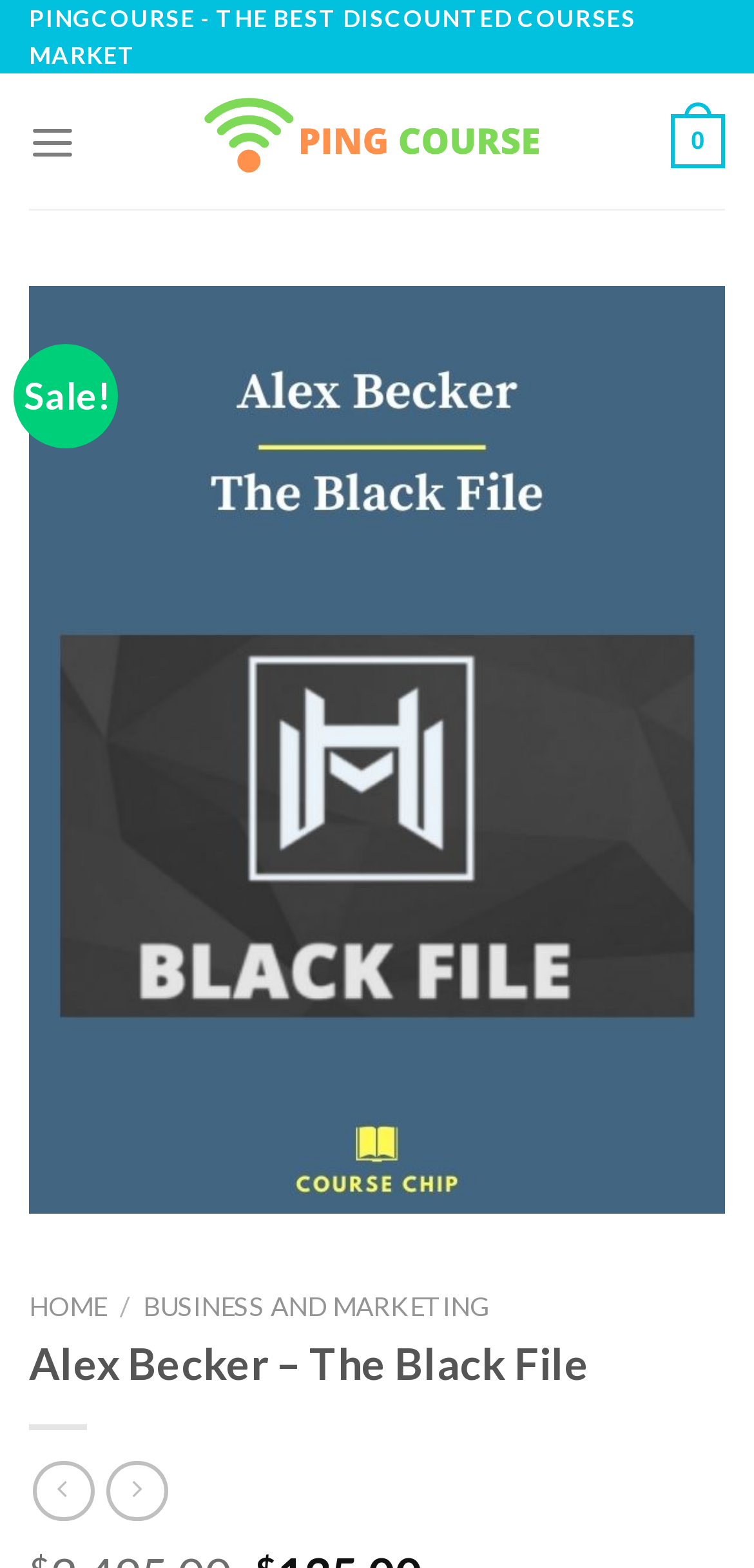Highlight the bounding box coordinates of the element that should be clicked to carry out the following instruction: "View the sale items". The coordinates must be given as four float numbers ranging from 0 to 1, i.e., [left, top, right, bottom].

[0.031, 0.238, 0.144, 0.266]